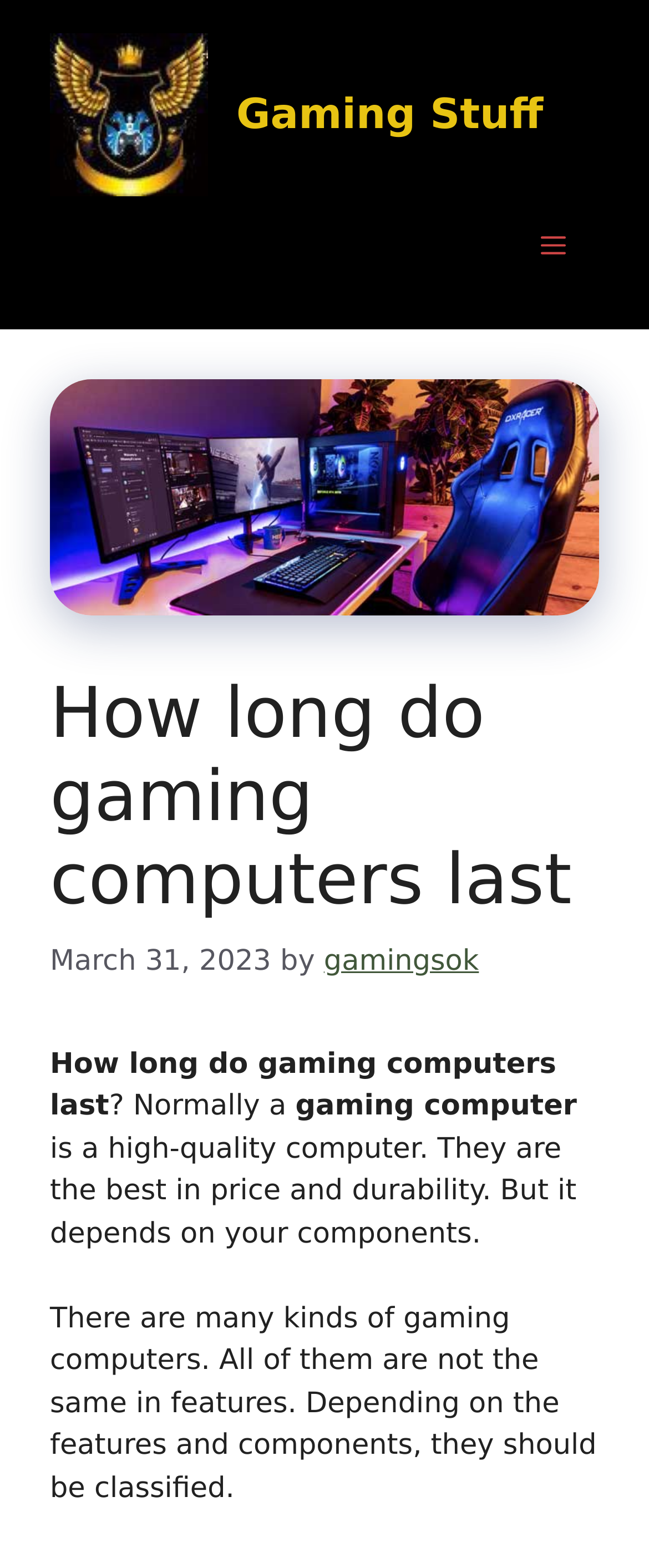What is the topic of the article?
Please answer the question as detailed as possible.

I found the topic of the article by looking at the heading element in the content section, which is 'How long do gaming computers last'.